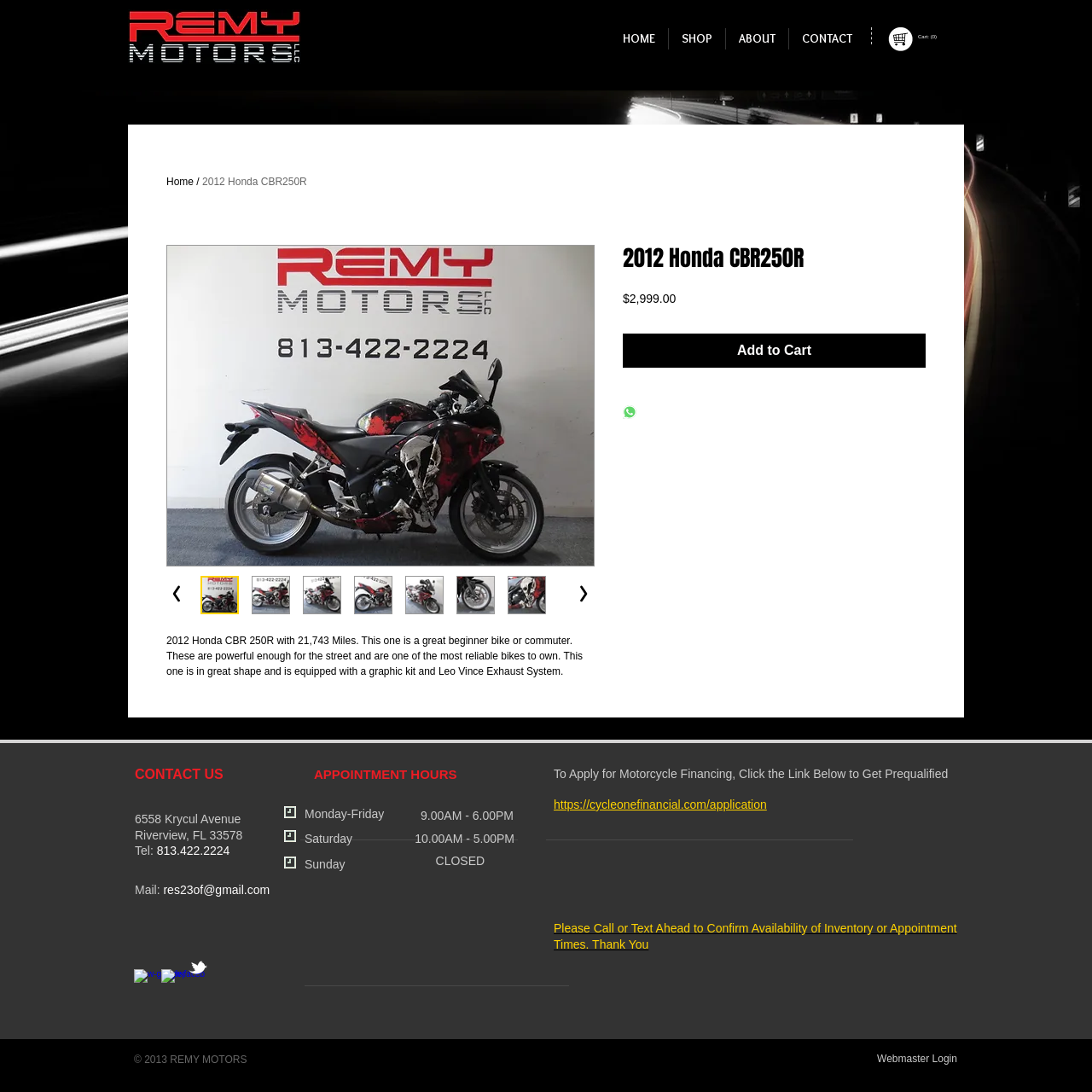Locate the bounding box coordinates of the clickable element to fulfill the following instruction: "Check the price". Provide the coordinates as four float numbers between 0 and 1 in the format [left, top, right, bottom].

[0.57, 0.267, 0.619, 0.28]